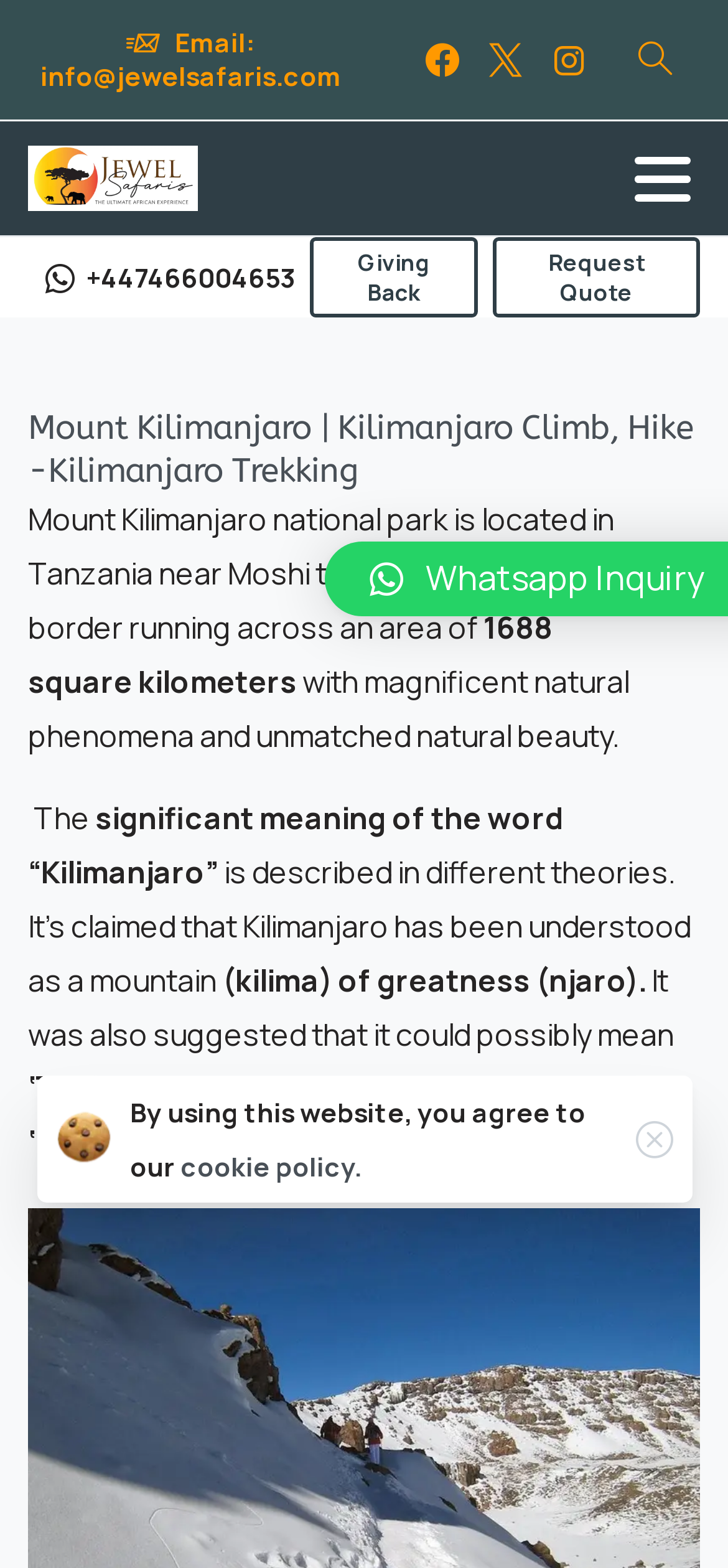Please find the bounding box coordinates of the section that needs to be clicked to achieve this instruction: "Click Email link".

[0.038, 0.018, 0.485, 0.059]